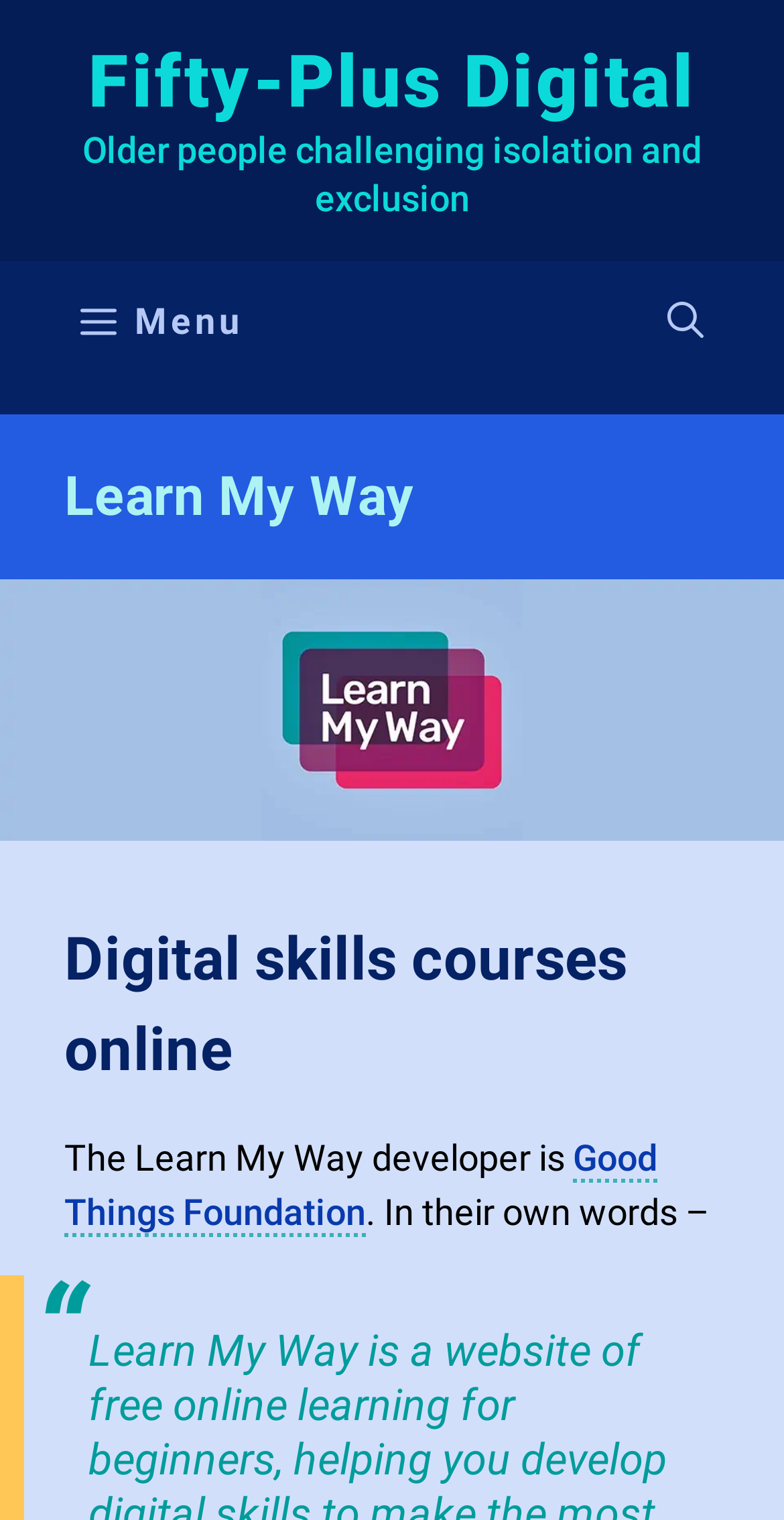Give a one-word or phrase response to the following question: Is the menu expanded?

No